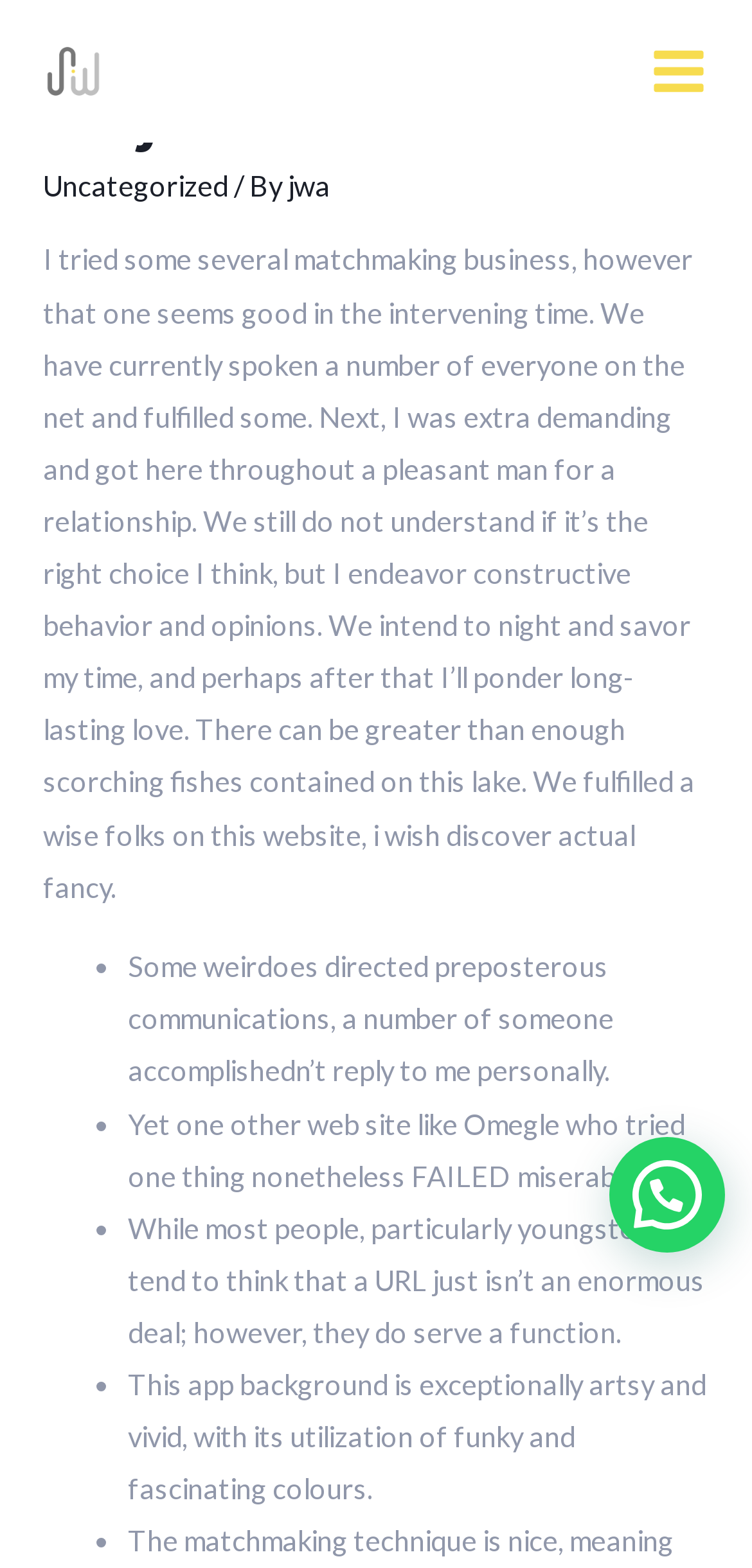Please respond to the question using a single word or phrase:
What is the color scheme of the app?

Funky and fascinating colors